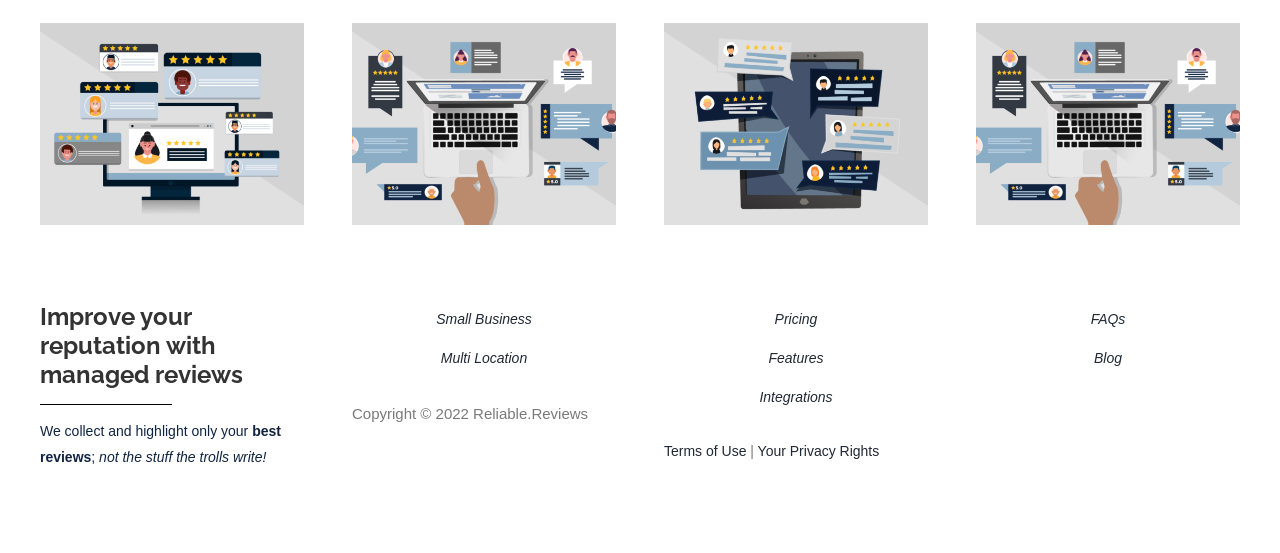Find the bounding box of the UI element described as follows: "Your Privacy Rights".

[0.592, 0.8, 0.687, 0.829]